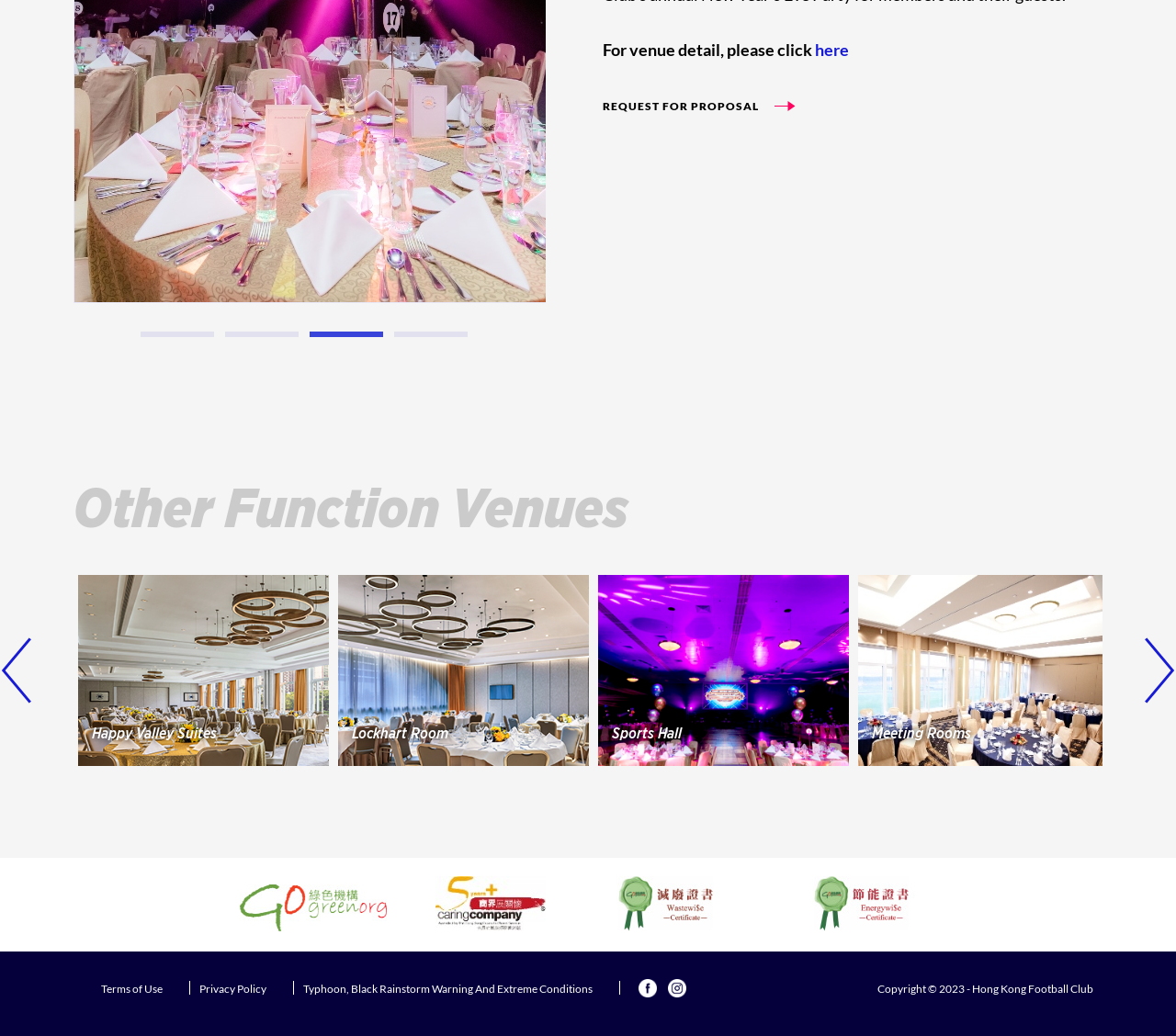Identify the bounding box of the HTML element described here: "Meeting Rooms". Provide the coordinates as four float numbers between 0 and 1: [left, top, right, bottom].

[0.73, 0.555, 0.943, 0.739]